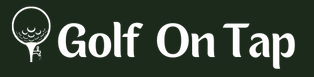What is the font color of the text 'Golf On Tap'?
Give a thorough and detailed response to the question.

The font color of the text 'Golf On Tap' is white, which is mentioned in the caption as a clean and modern font that conveys a sense of ease and emphasizes the brand's focus on providing a casual yet engaging golf experience.